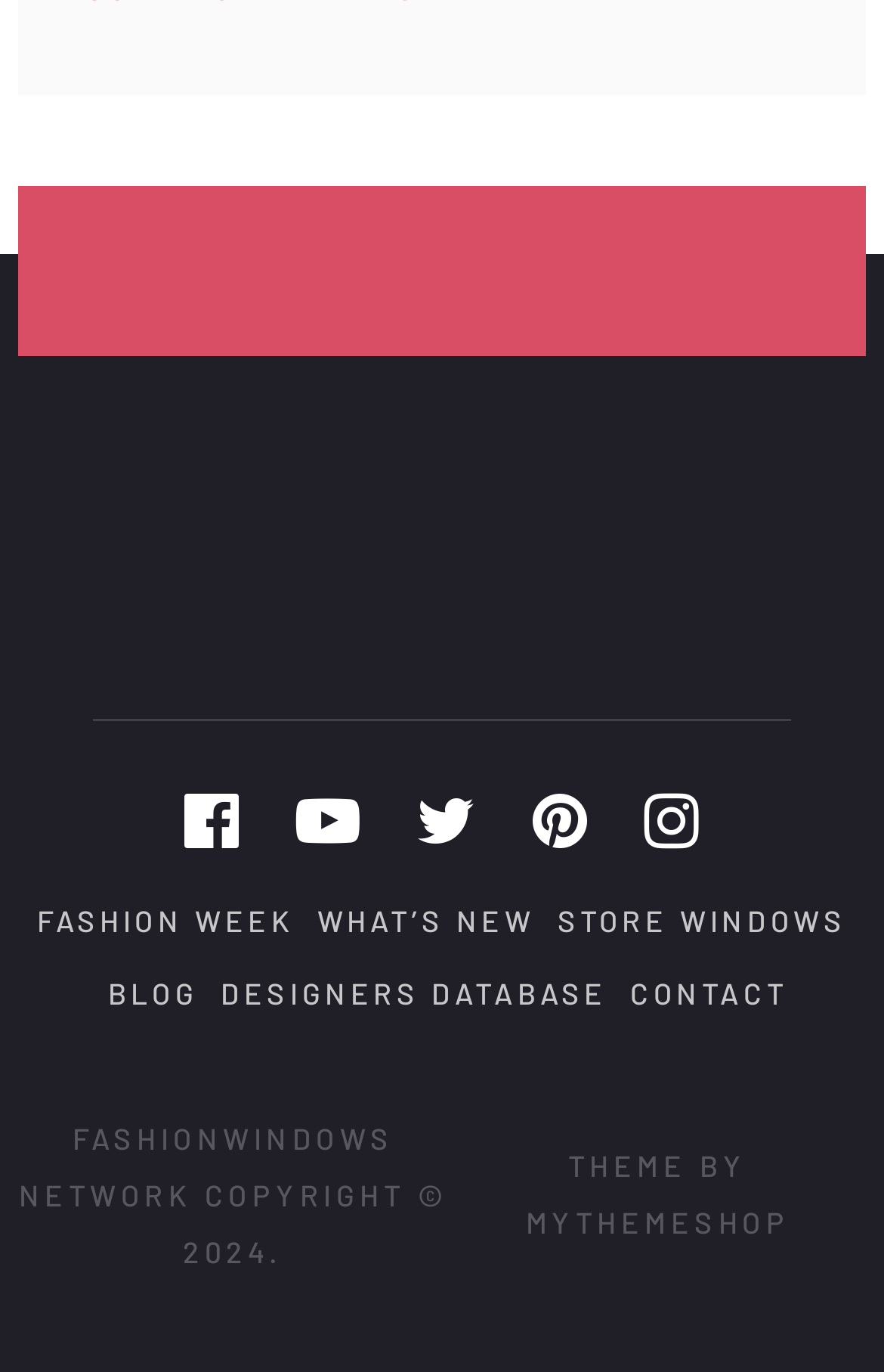Is there a blog section? Please answer the question using a single word or phrase based on the image.

Yes